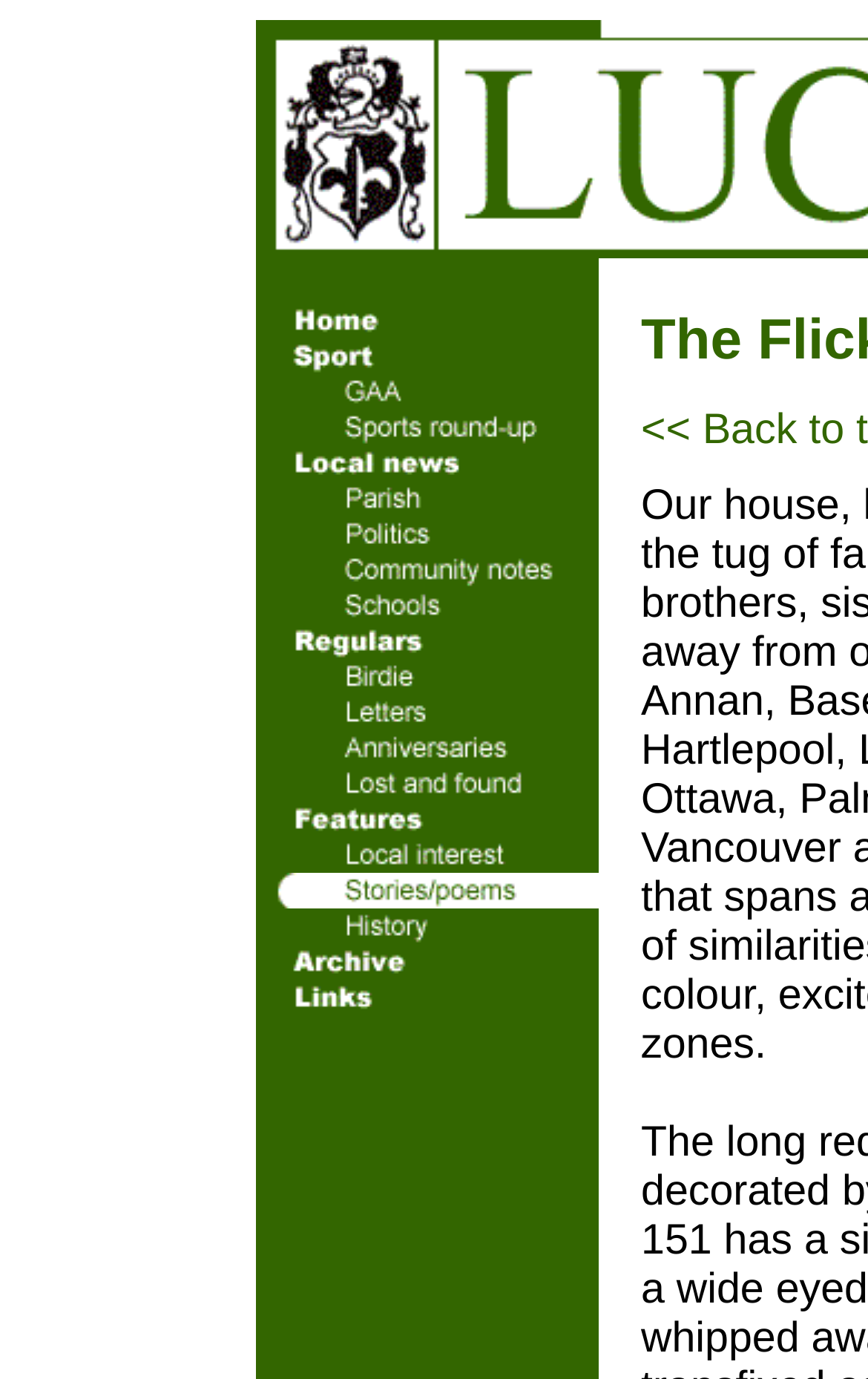Detail the features and information presented on the webpage.

The webpage is titled "Lucan Newsletter" and features a top section with four small images aligned horizontally, taking up about a quarter of the page's width. 

Below this section, there is a large block of links, organized vertically, that occupy about two-thirds of the page's width. These links are categorized into various sections, including "Home", "Sport", "GAA", "Sports round-up", "Local news", "Parish", "Politics", "Community notes", "Schools", "Regulars", "Birdie", "Letters", "Anniversaries", "Lost and found", "Features", "Local interest", "Stories/poems", "History", "Archive", and "Links". Each link has a corresponding image beside it.